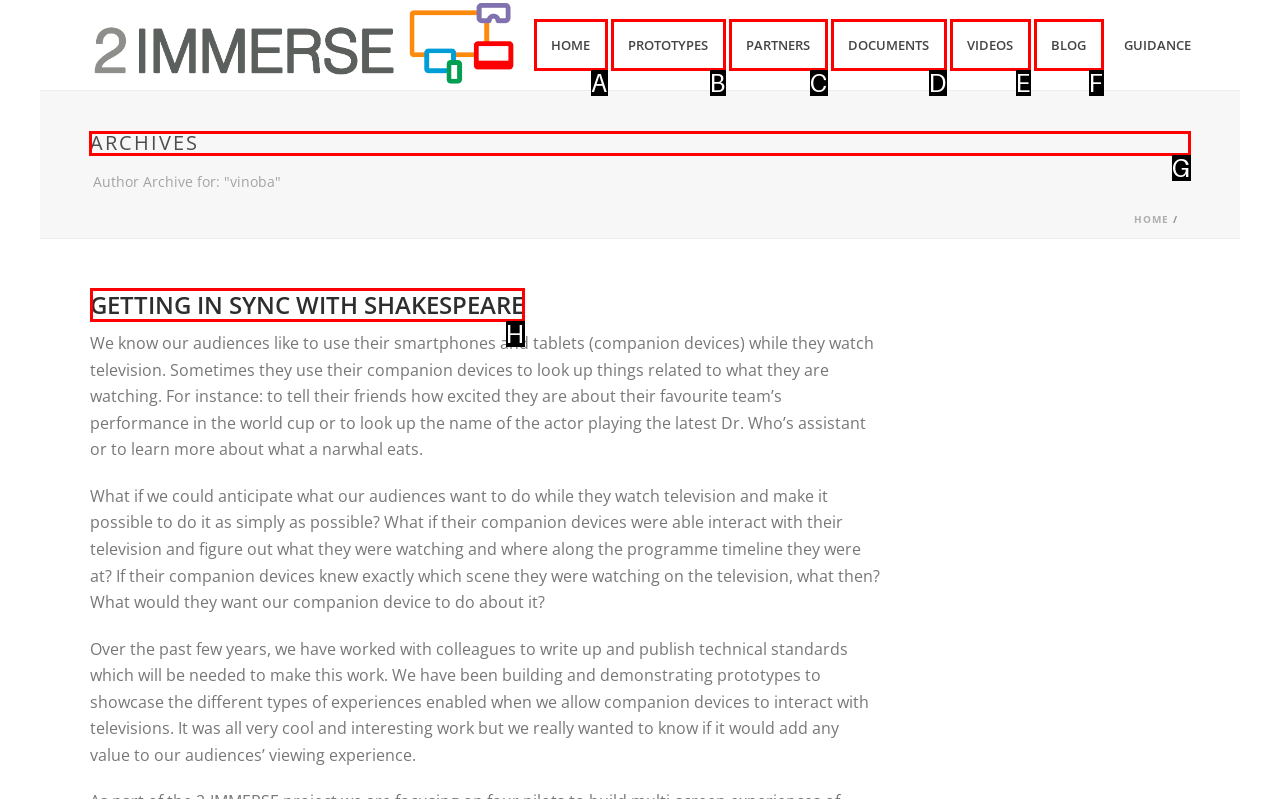Determine which HTML element should be clicked to carry out the following task: read archives Respond with the letter of the appropriate option.

G